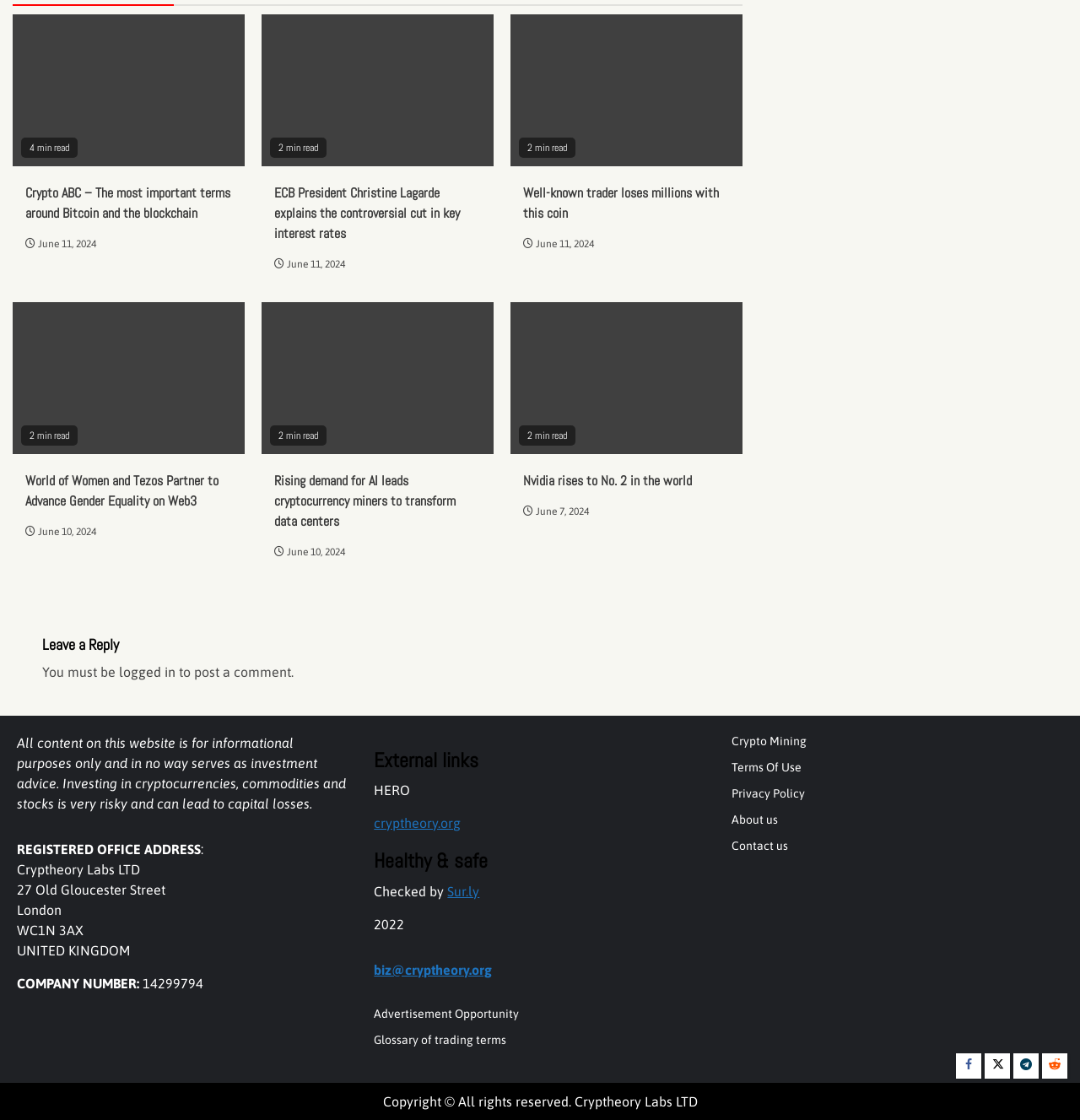How can users contact the website?
Based on the image, answer the question with a single word or brief phrase.

Contact us